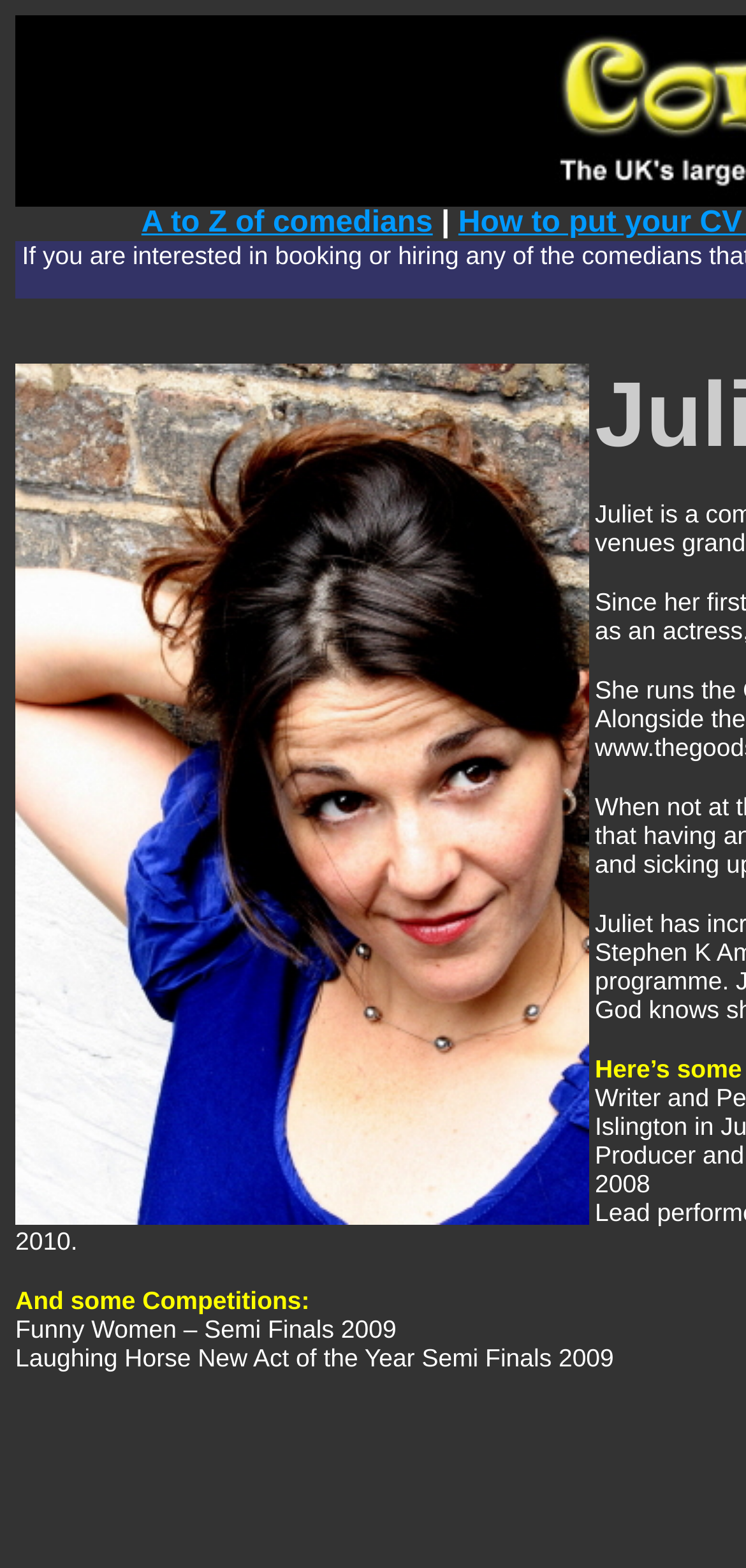How many competitions are listed?
Refer to the image and answer the question using a single word or phrase.

At least 2